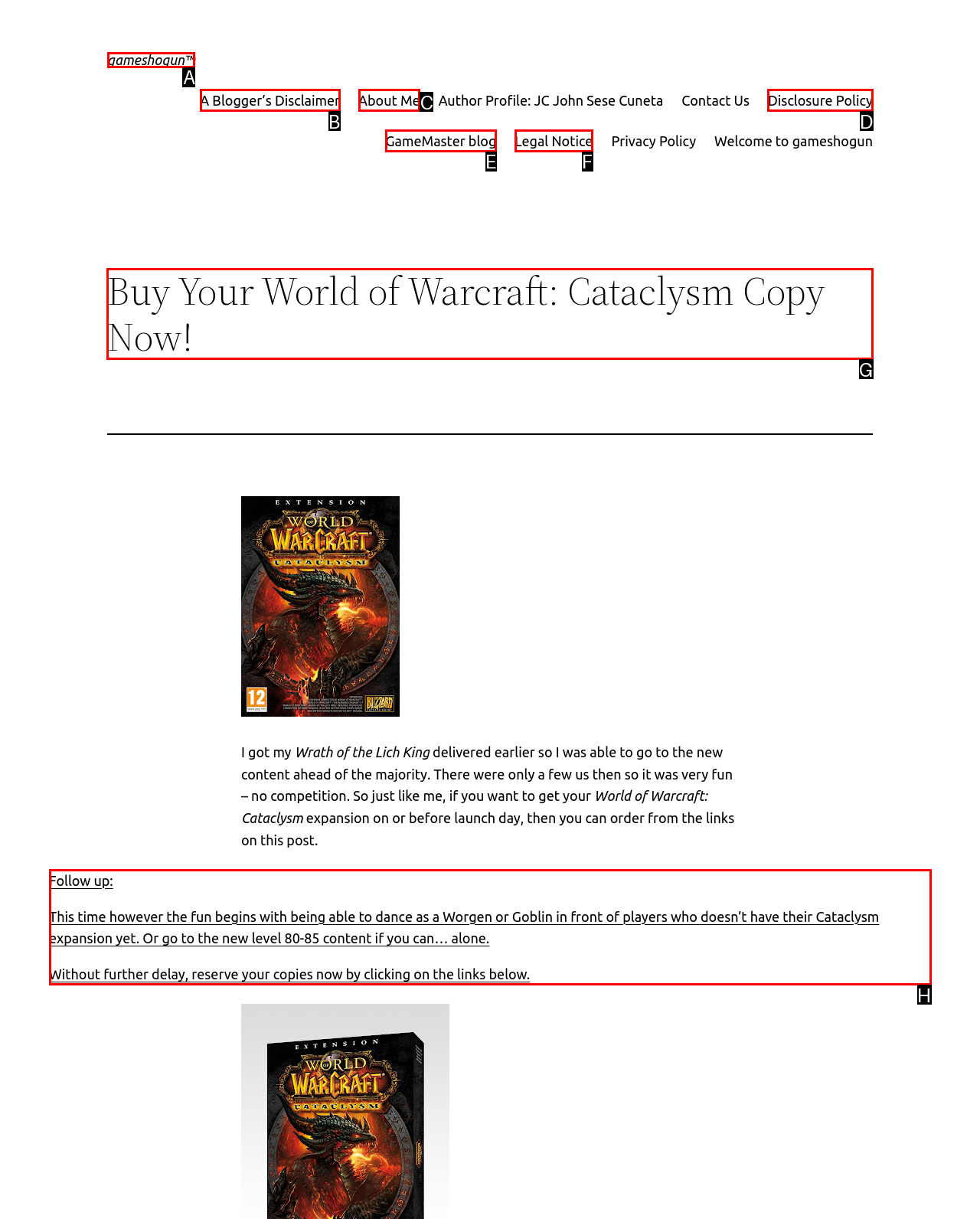To perform the task "Buy World of Warcraft: Cataclysm", which UI element's letter should you select? Provide the letter directly.

G